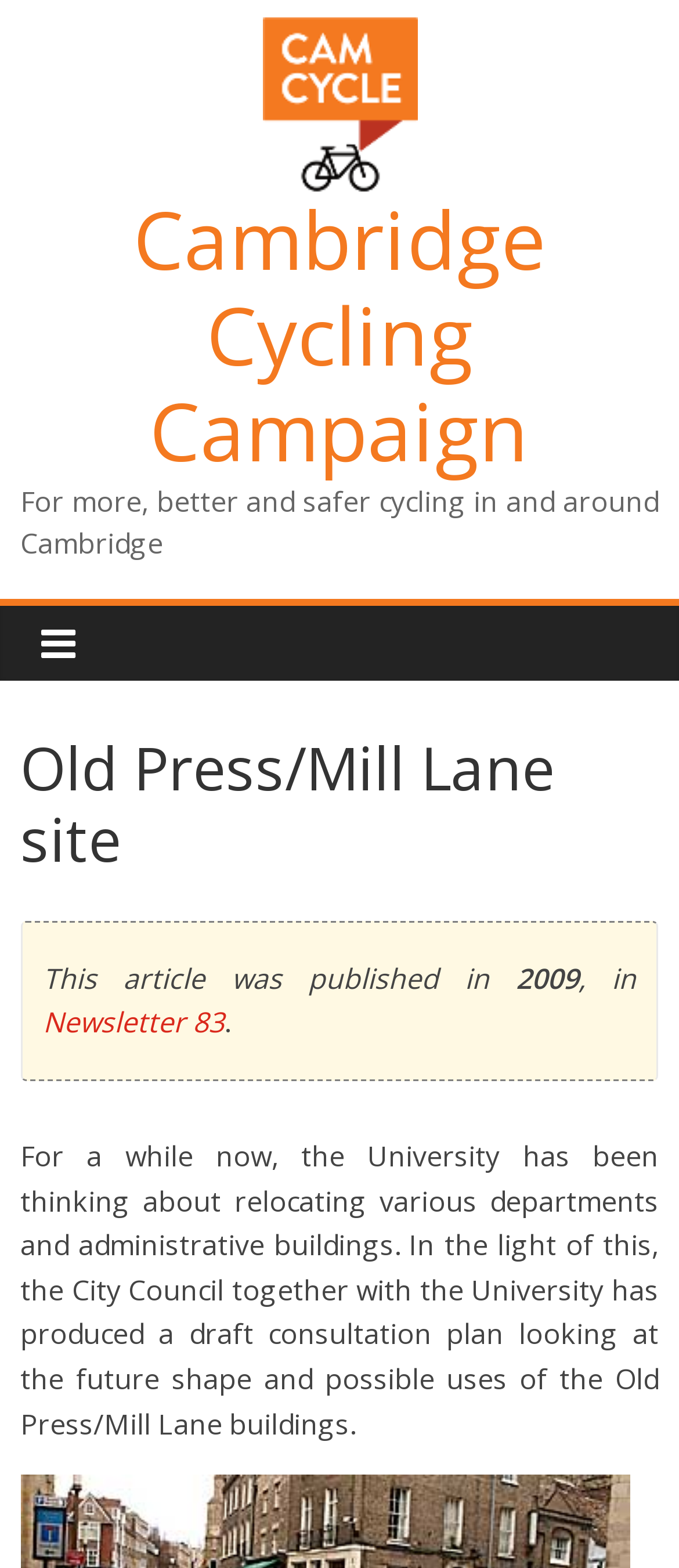What is the year of the newsletter?
Provide a one-word or short-phrase answer based on the image.

2009